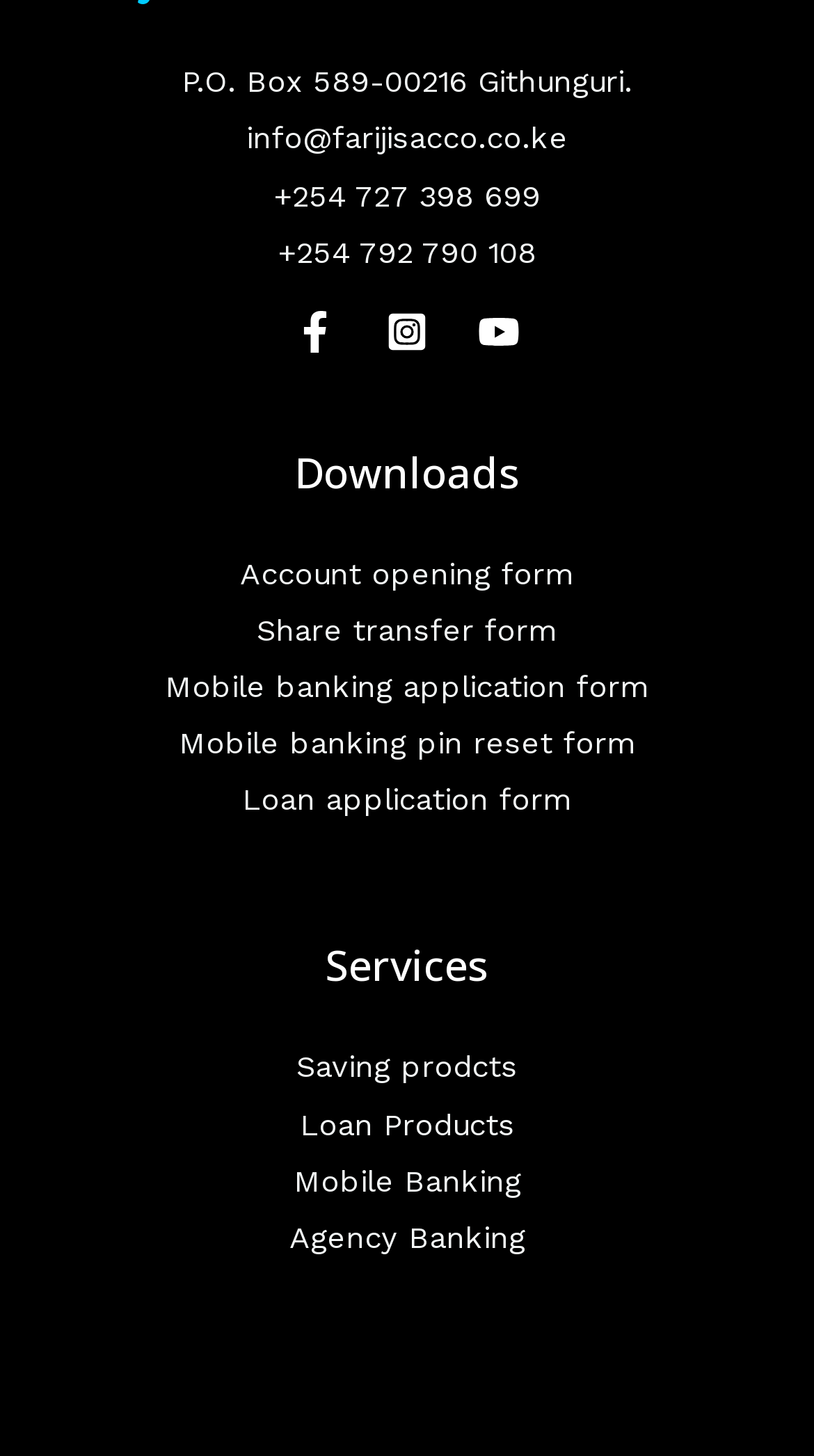Based on the visual content of the image, answer the question thoroughly: What is the phone number for mobile banking support?

The phone number for mobile banking support can be found in the top section of the webpage, where the contact information is listed. Specifically, it is the first phone number listed, which is +254 727 398 699.